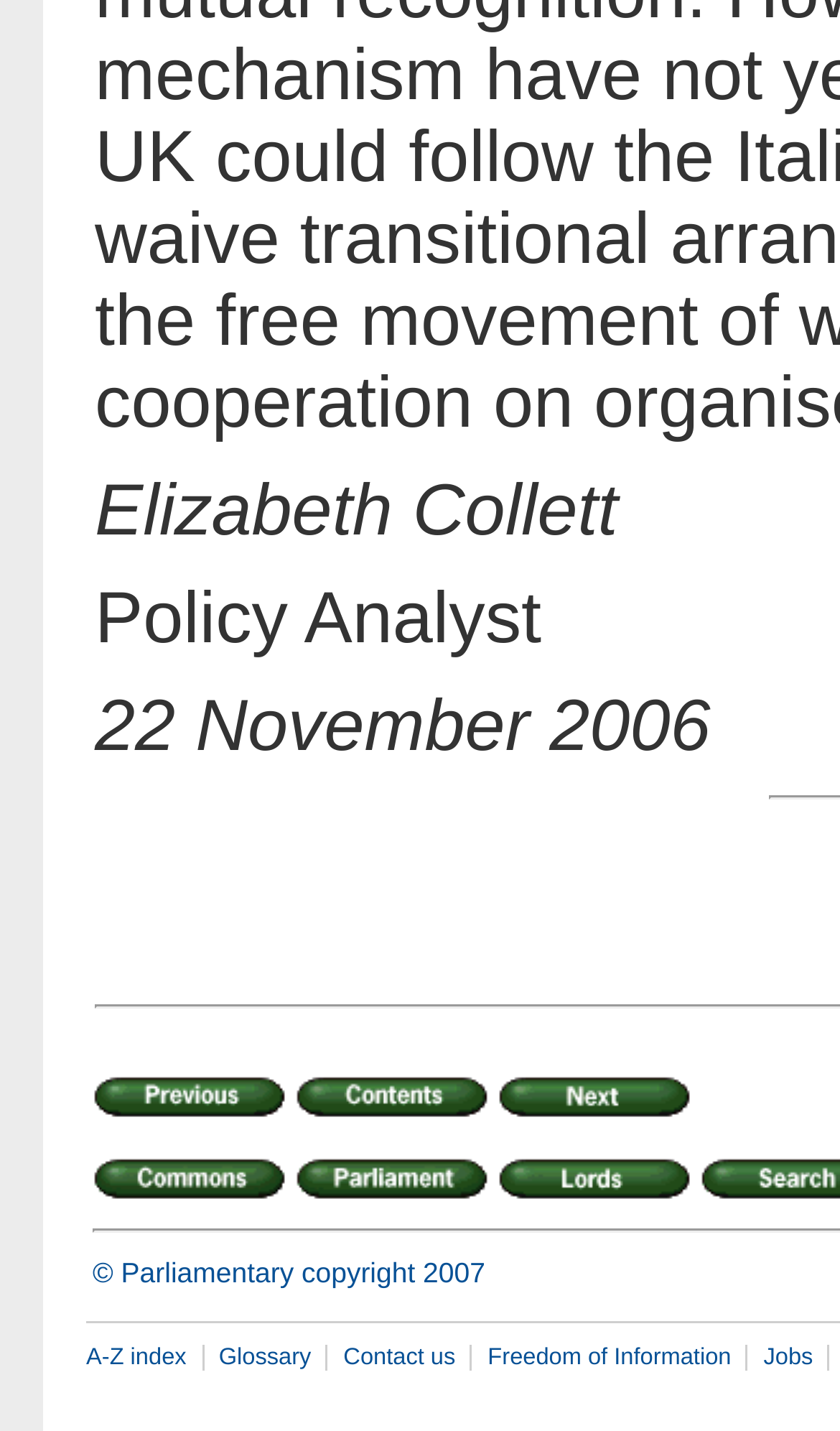Identify the bounding box coordinates necessary to click and complete the given instruction: "go to next page".

[0.592, 0.751, 0.823, 0.775]